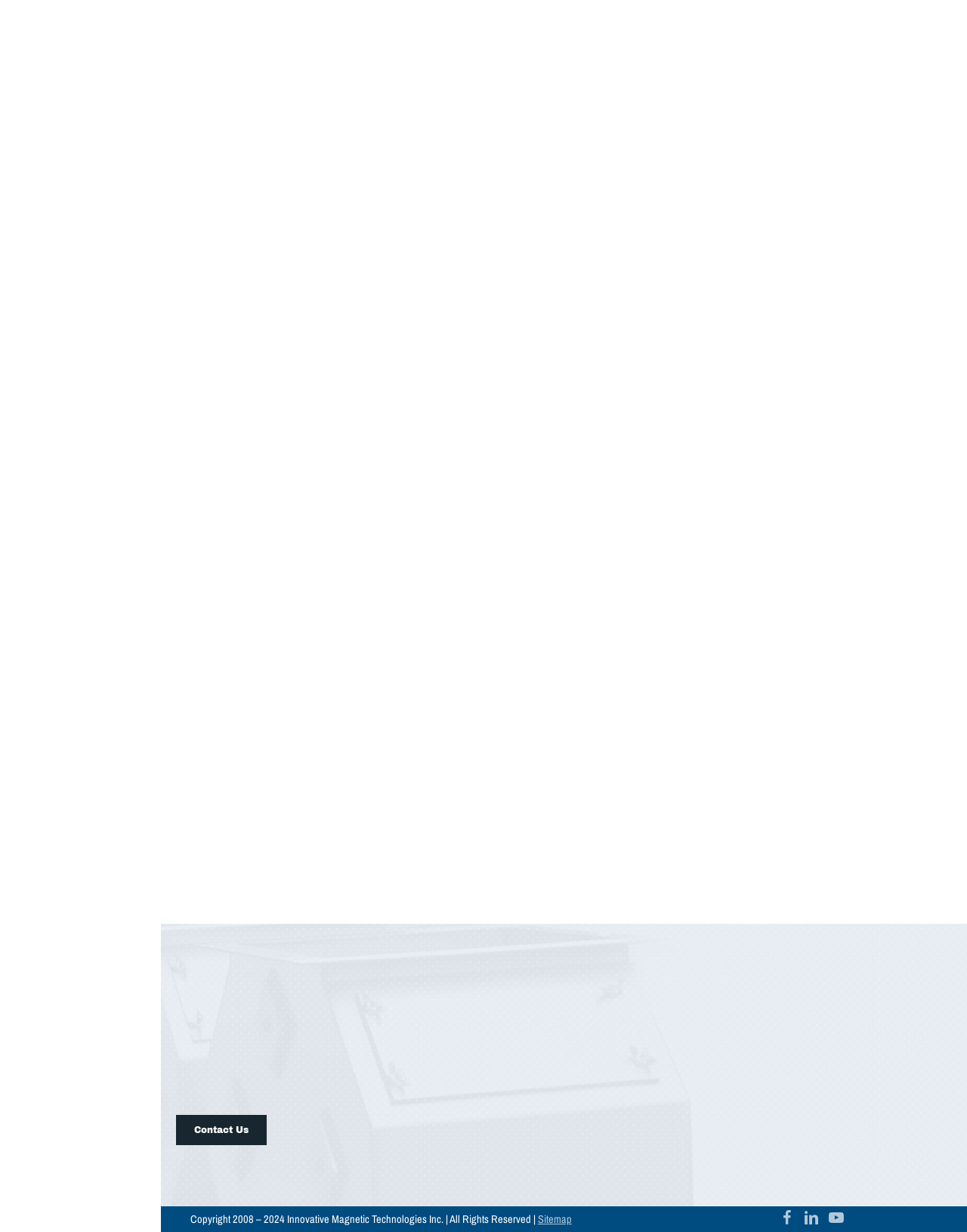Determine the bounding box coordinates of the clickable region to follow the instruction: "Learn more about Magnetic Head Pulleys".

[0.683, 0.676, 0.901, 0.689]